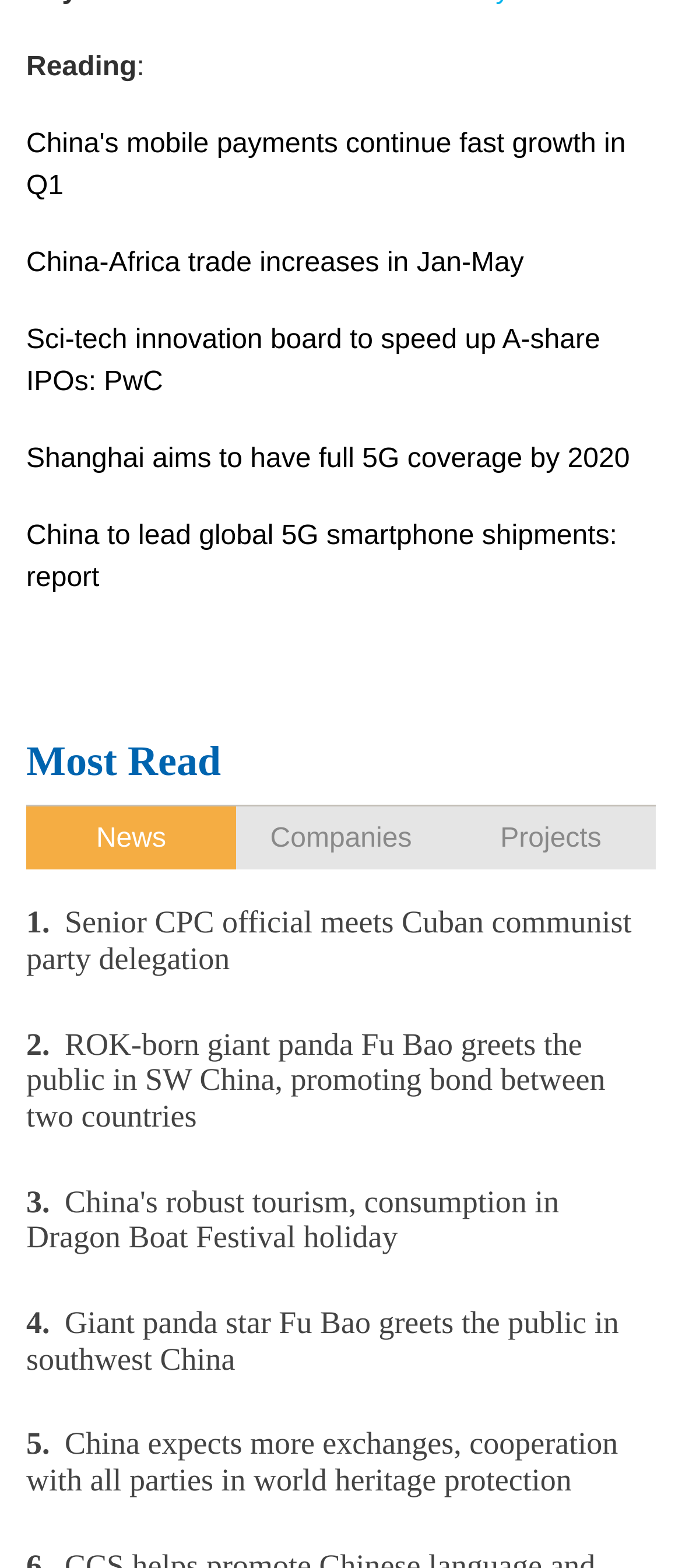How many news articles are listed under 'Most Read'? Look at the image and give a one-word or short phrase answer.

5